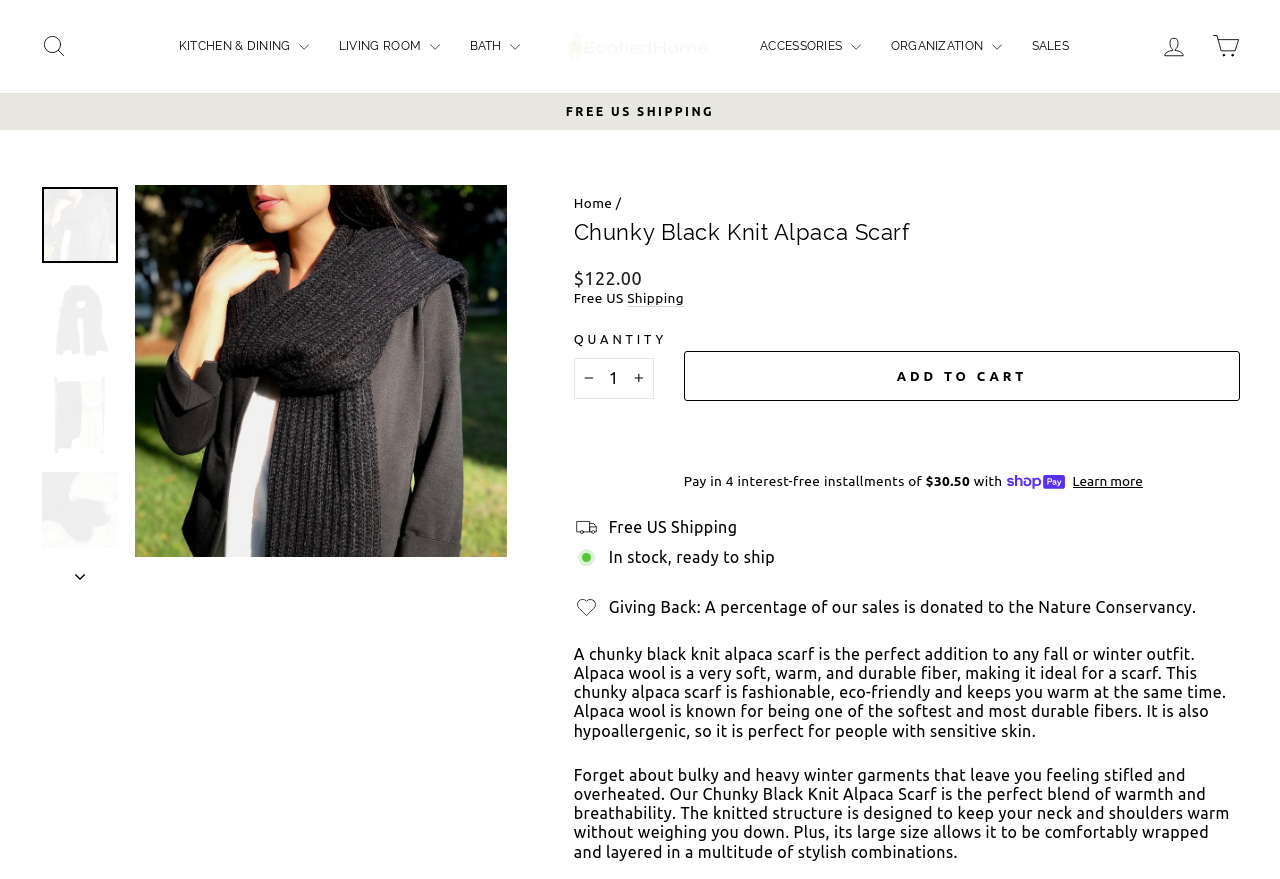What is the material of the scarf?
Observe the image and answer the question with a one-word or short phrase response.

Alpaca wool